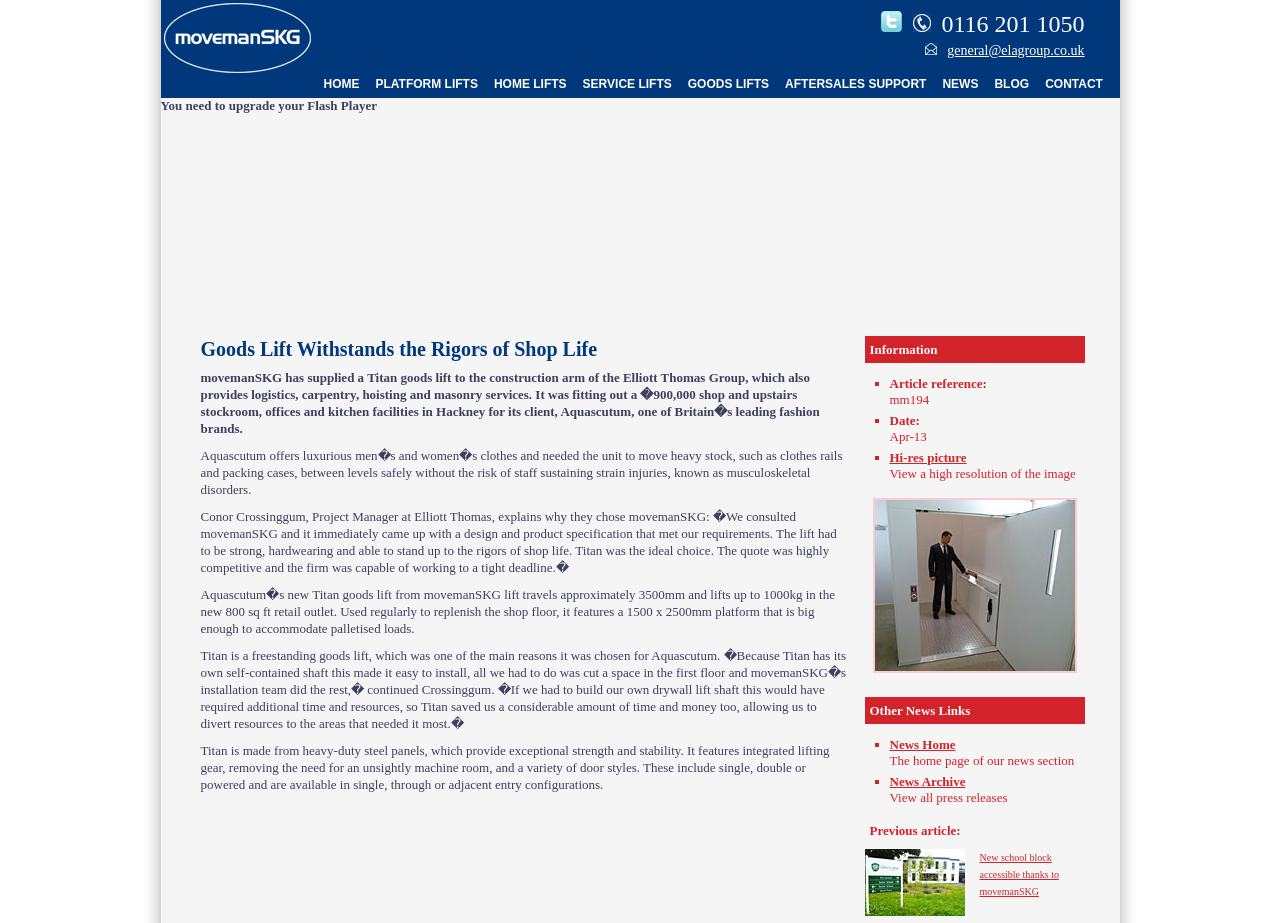Find the bounding box coordinates for the area that must be clicked to perform this action: "View the image of movemanSKG".

[0.128, 0.003, 0.243, 0.079]